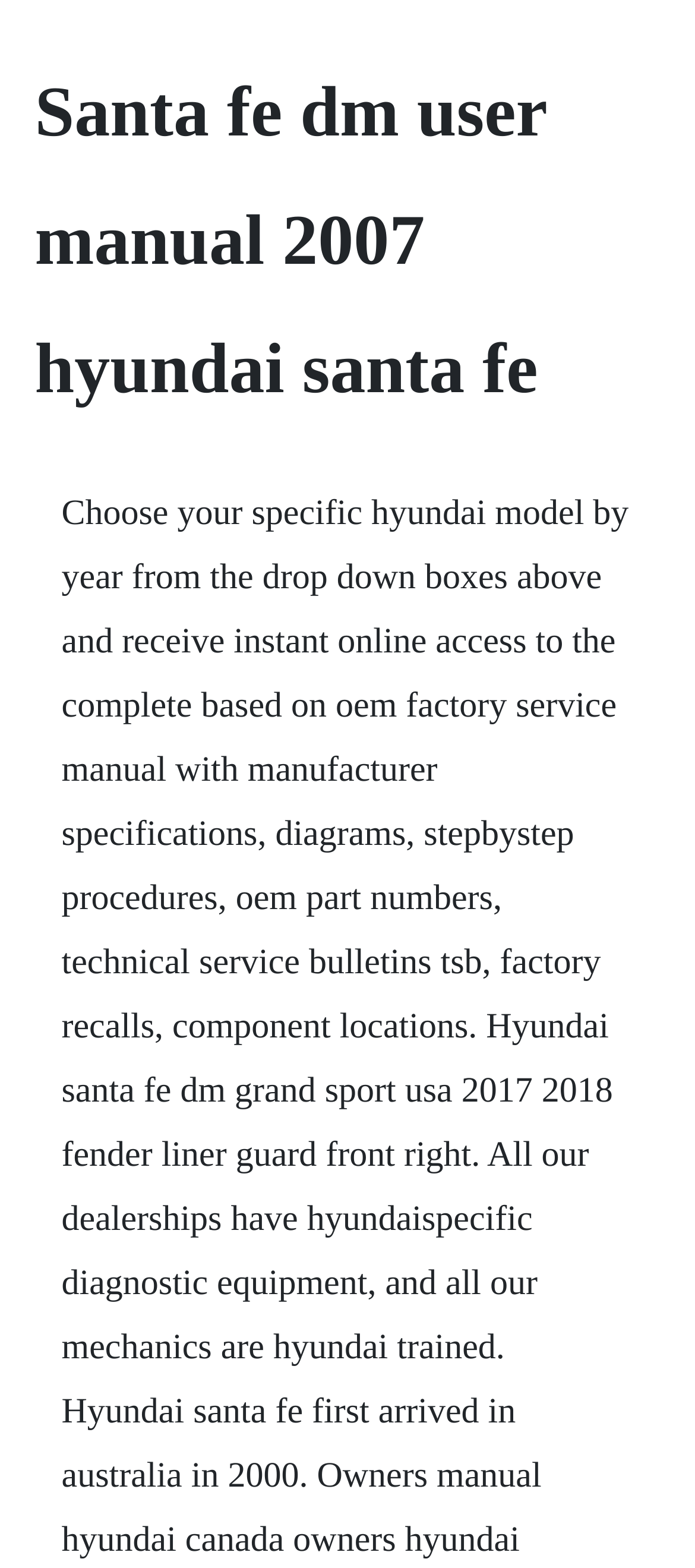Find the headline of the webpage and generate its text content.

Santa fe dm user manual 2007 hyundai santa fe